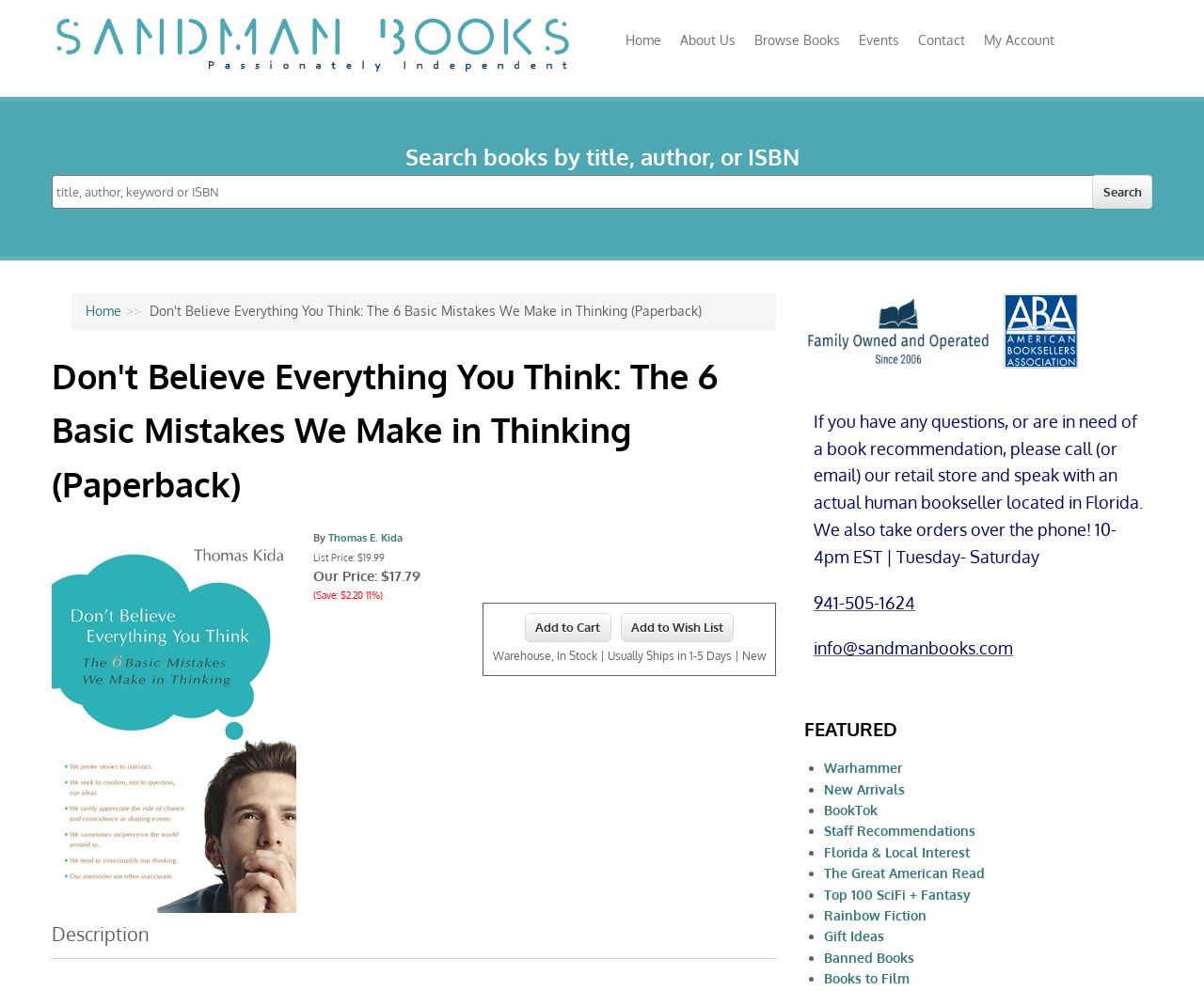Identify the bounding box coordinates for the element that needs to be clicked to fulfill this instruction: "View book details". Provide the coordinates in the format of four float numbers between 0 and 1: [left, top, right, bottom].

[0.043, 0.352, 0.645, 0.516]